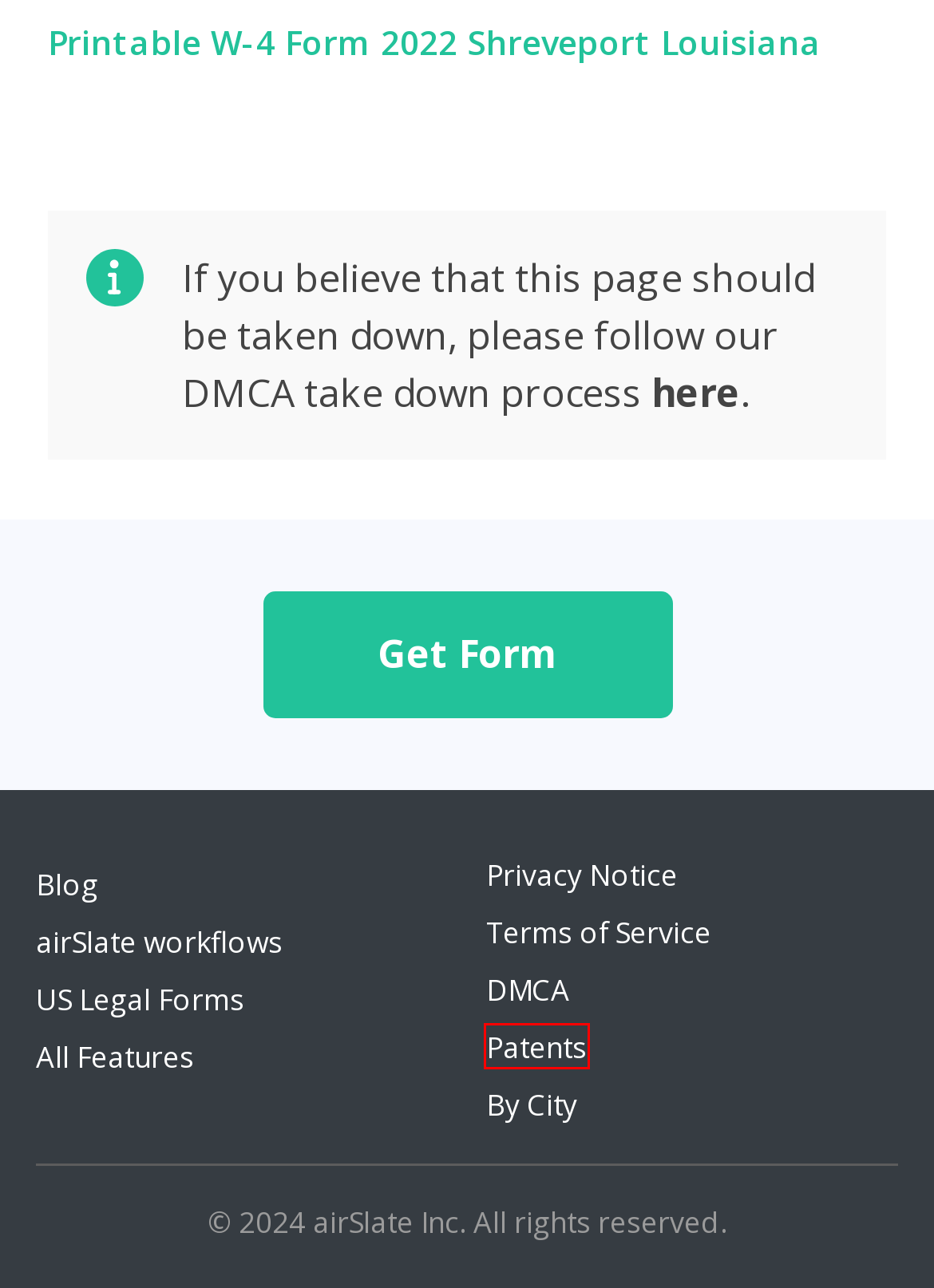Analyze the screenshot of a webpage that features a red rectangle bounding box. Pick the webpage description that best matches the new webpage you would see after clicking on the element within the red bounding box. Here are the candidates:
A. DMCA
B. Find W-4 Form 2022  for Exact City
C. Possible W-4 Form 2018 Modifications
D. Recaptcha
E. PRIVACY NOTICE
F. W-4 Form 2018 Blog | Insights and recent advances
G. TERMS OF SERVICE
H. PATENTS

H